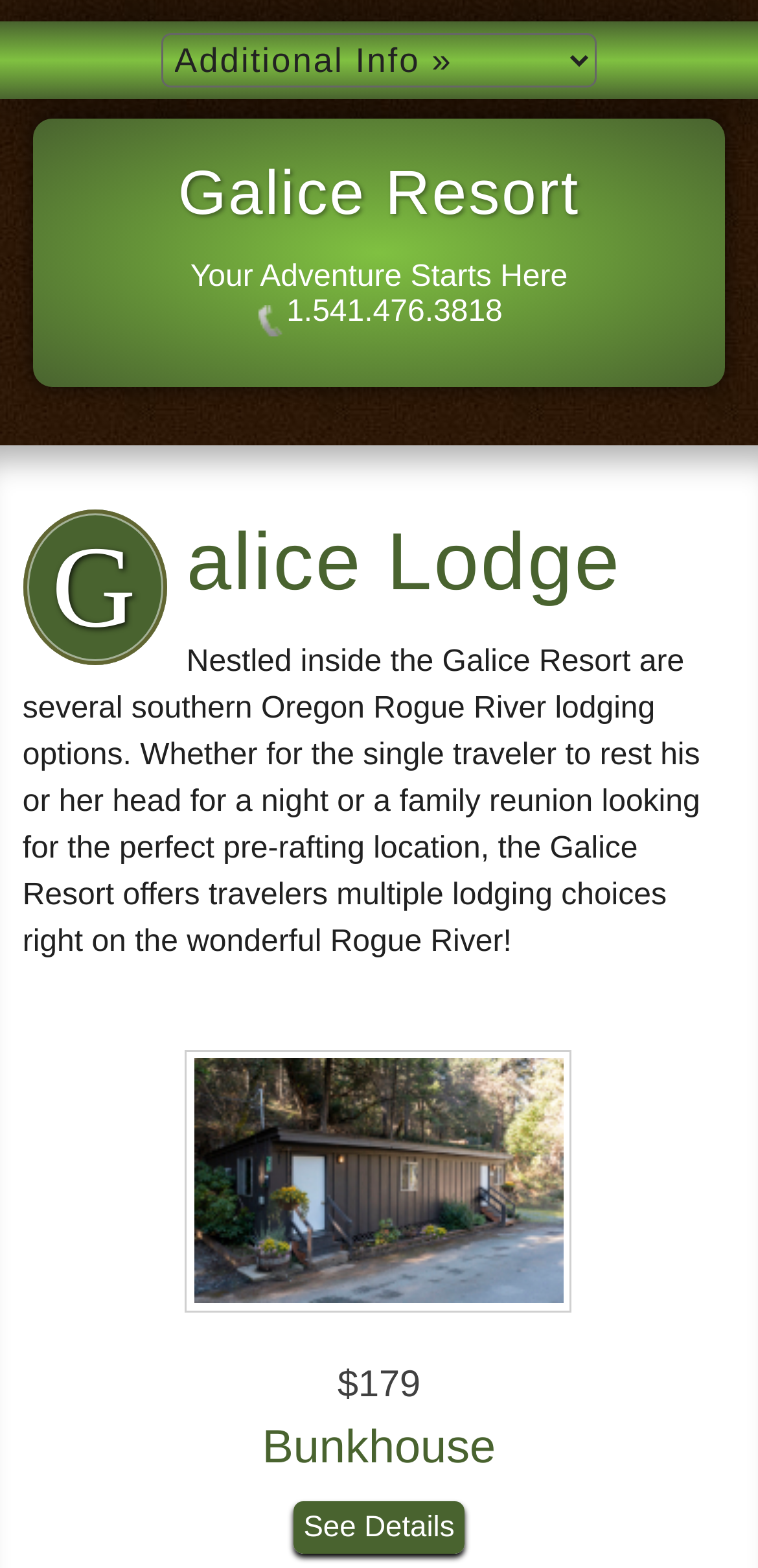What is the price of the Bunkhouse?
Using the visual information, answer the question in a single word or phrase.

$179